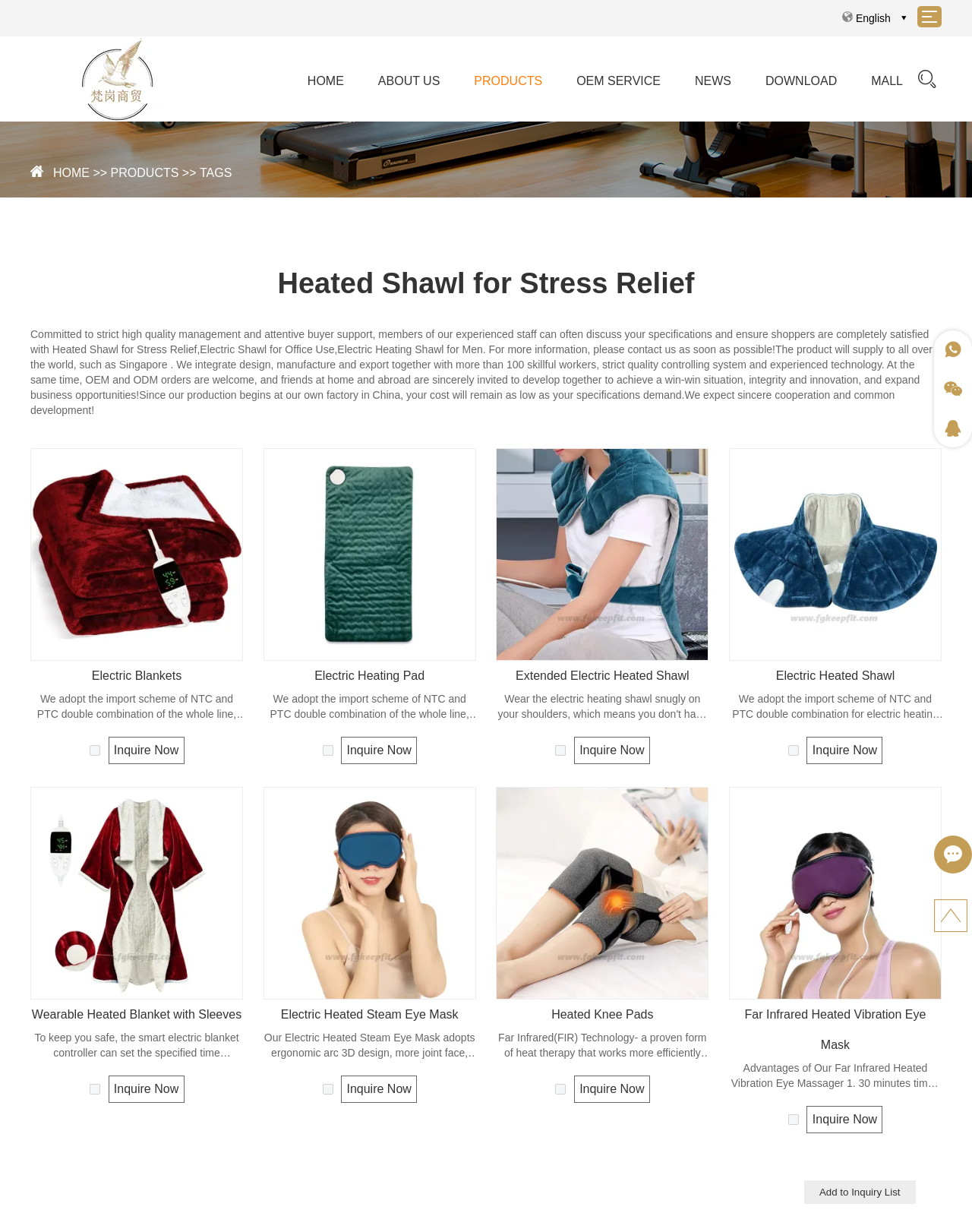Generate a thorough caption detailing the webpage content.

The webpage is about a heated shawl for stress relief, with a focus on its features and benefits. At the top, there is a navigation menu with links to different sections of the website, including "HOME", "ABOUT US", "PRODUCTS", and more. Below the navigation menu, there is a heading that reads "Heated Shawl for Stress Relief" in a prominent font.

The main content of the webpage is divided into several sections, each featuring a different product related to heated shawls and blankets. Each section includes an image of the product, a brief description, and a link to "Inquire Now" for more information. The products showcased include Electric Blankets, Electric Heating Pad, Extended Electric Heated Shawl, Electric Heated Shawl, Wearable Heated Blanket with Sleeves, Electric Heated Steam Eye Mask, Heated Knee Pads, and Far Infrared Heated Vibration Eye Mask.

To the right of the main content, there is a sidebar with links to various pages, including "HOME", "PRODUCTS", and "NEWS". There is also a button to "Add to Inquiry List" at the bottom of the sidebar.

At the very bottom of the webpage, there is a section with a static text "Chat with Us" and a link to initiate a chat.